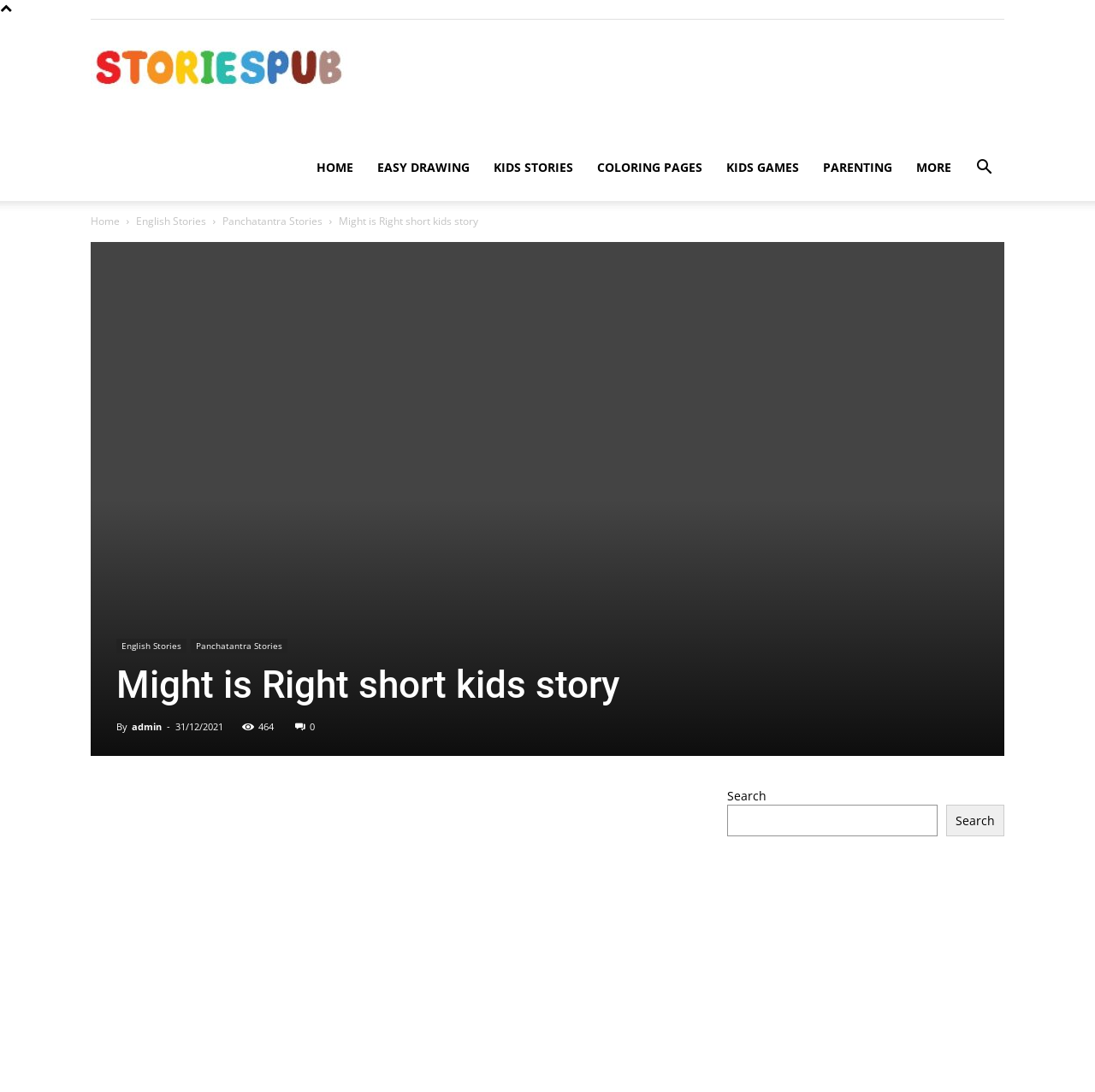Can you show the bounding box coordinates of the region to click on to complete the task described in the instruction: "View English stories"?

[0.124, 0.196, 0.188, 0.209]